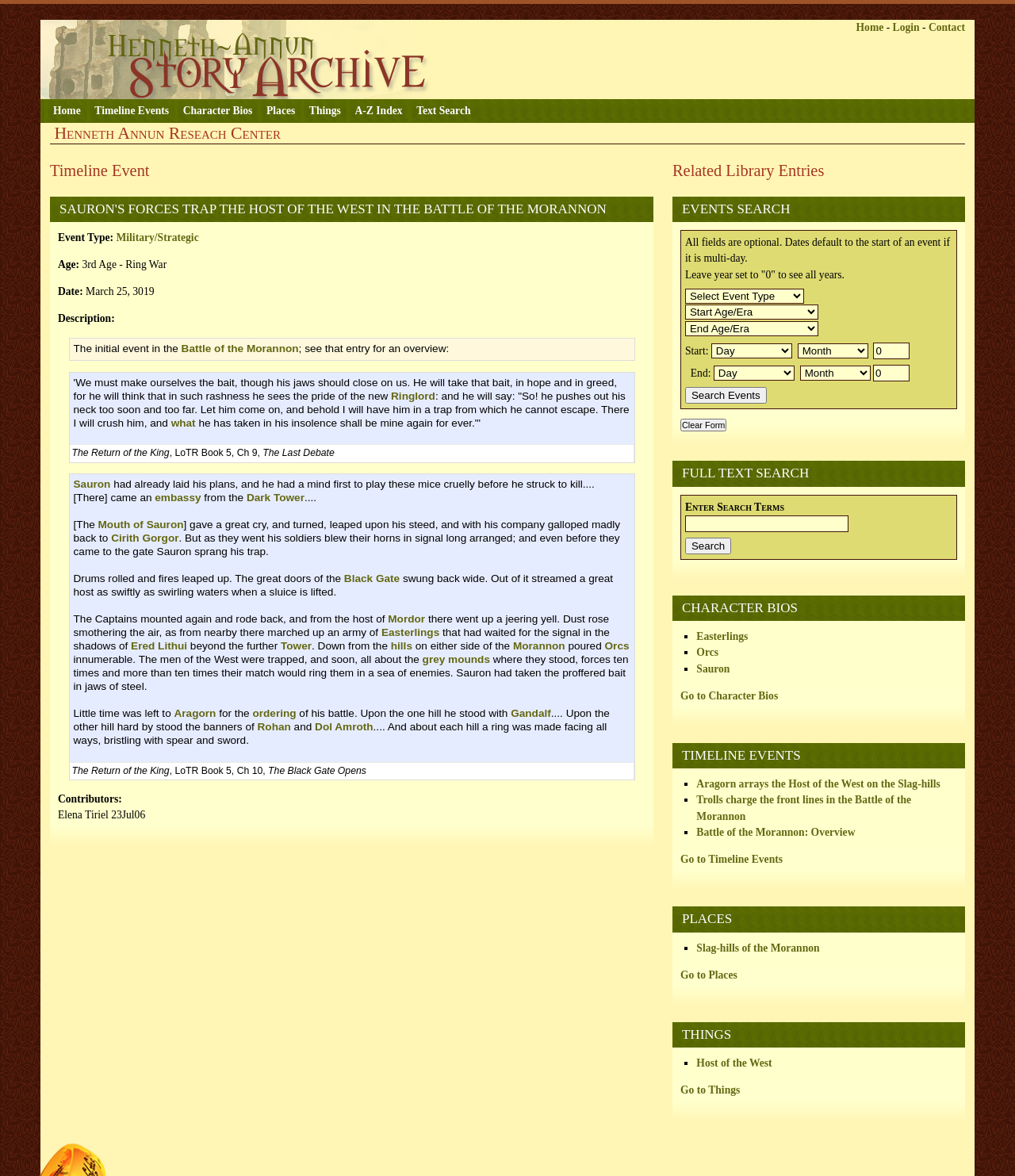Locate the bounding box coordinates of the region to be clicked to comply with the following instruction: "Go to 'Home'". The coordinates must be four float numbers between 0 and 1, in the form [left, top, right, bottom].

[0.843, 0.018, 0.871, 0.029]